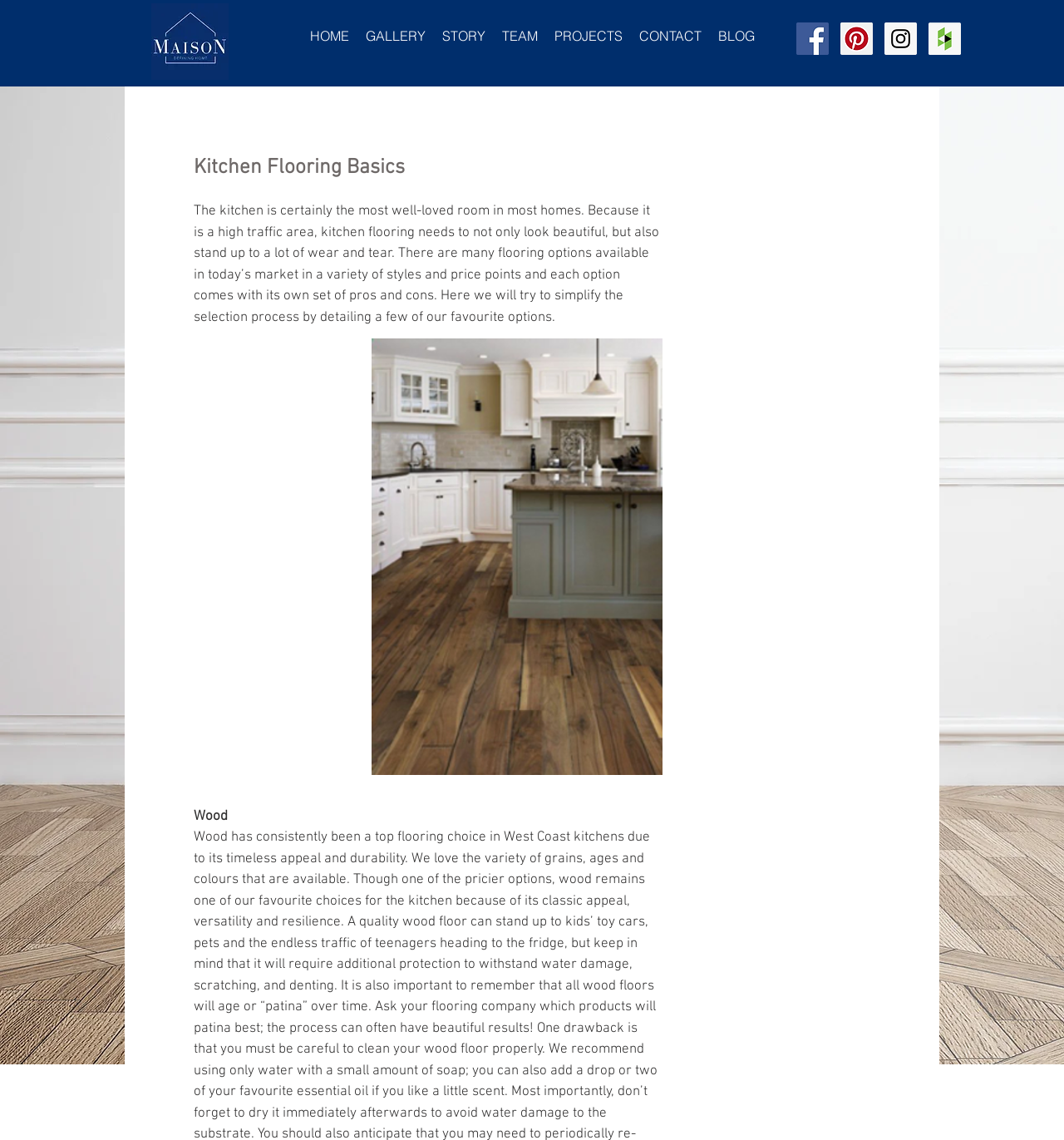Please identify the bounding box coordinates of the clickable element to fulfill the following instruction: "follow on Facebook". The coordinates should be four float numbers between 0 and 1, i.e., [left, top, right, bottom].

[0.748, 0.02, 0.779, 0.048]